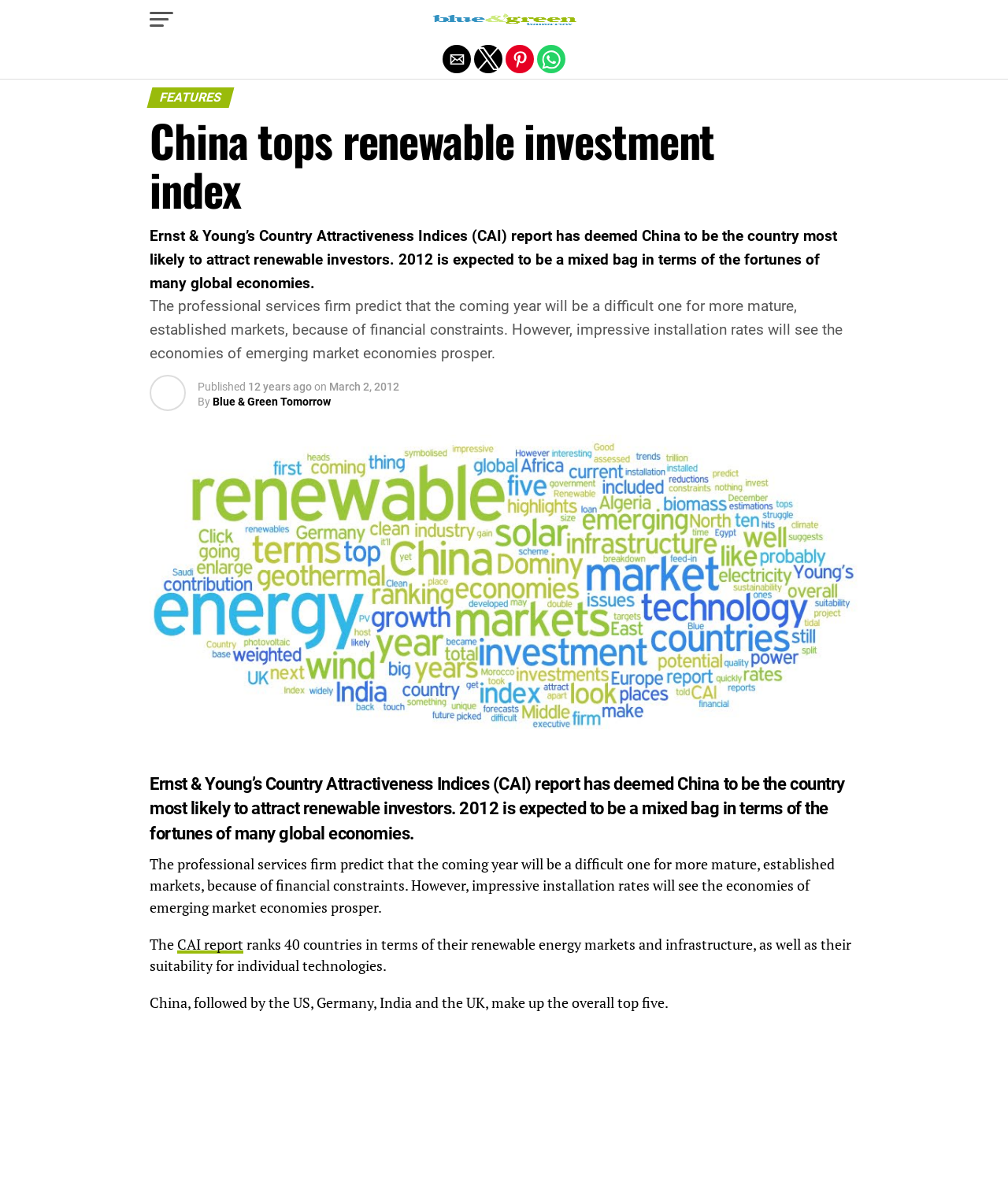Kindly provide the bounding box coordinates of the section you need to click on to fulfill the given instruction: "Read the 'CAI report'".

[0.176, 0.784, 0.241, 0.799]